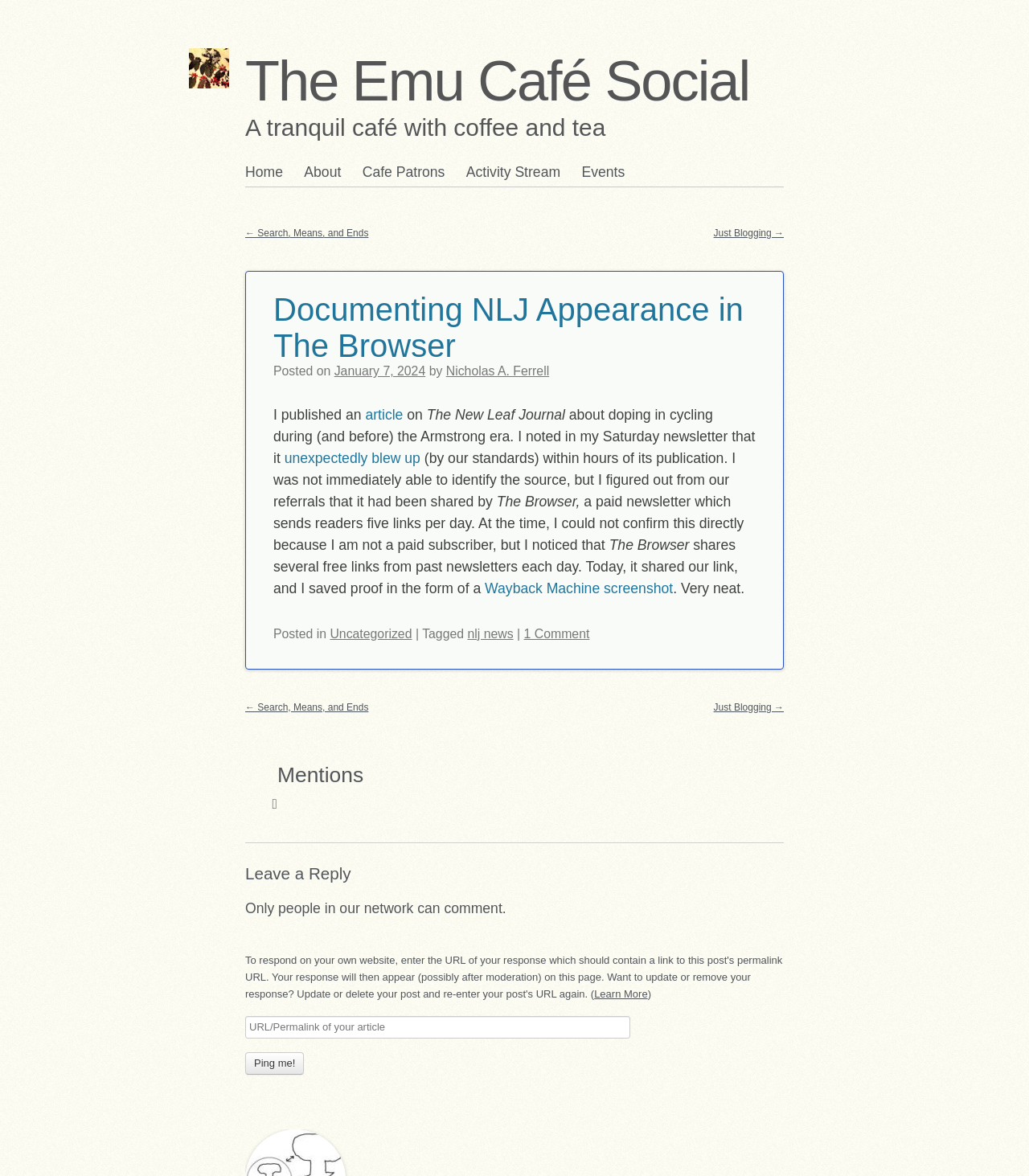Based on the image, provide a detailed response to the question:
What is the title of the article?

I found the title of the article by looking at the heading element with the text 'Documenting NLJ Appearance in The Browser' which is located inside the article element.